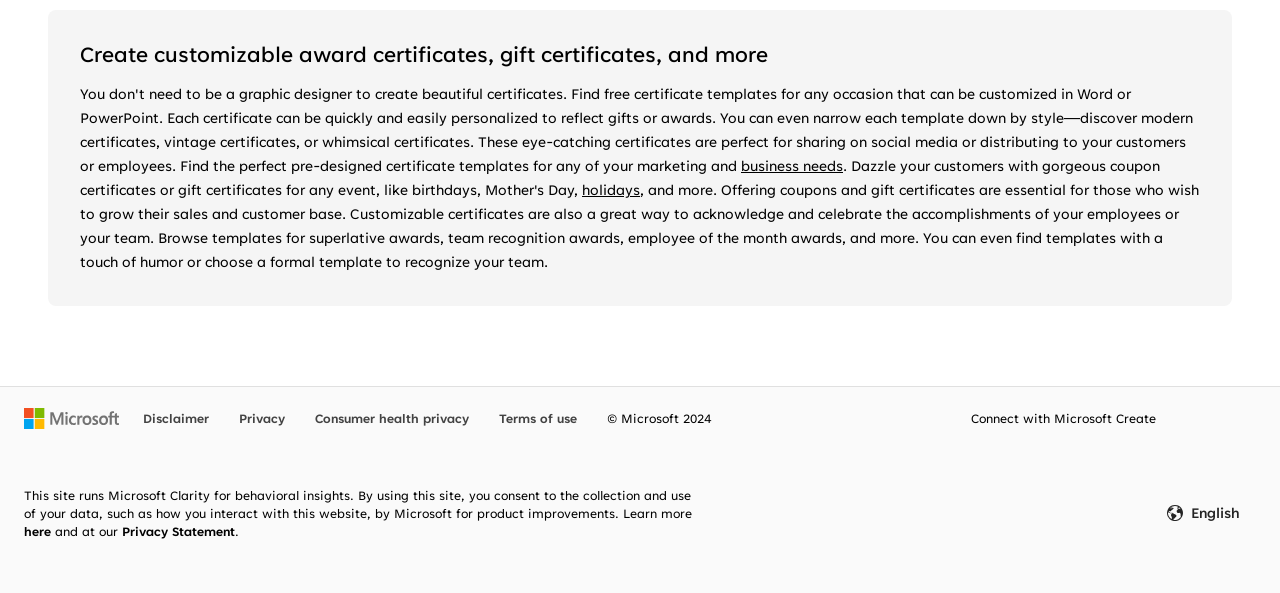Provide the bounding box coordinates for the UI element that is described as: "Privacy Statement".

[0.095, 0.866, 0.184, 0.893]